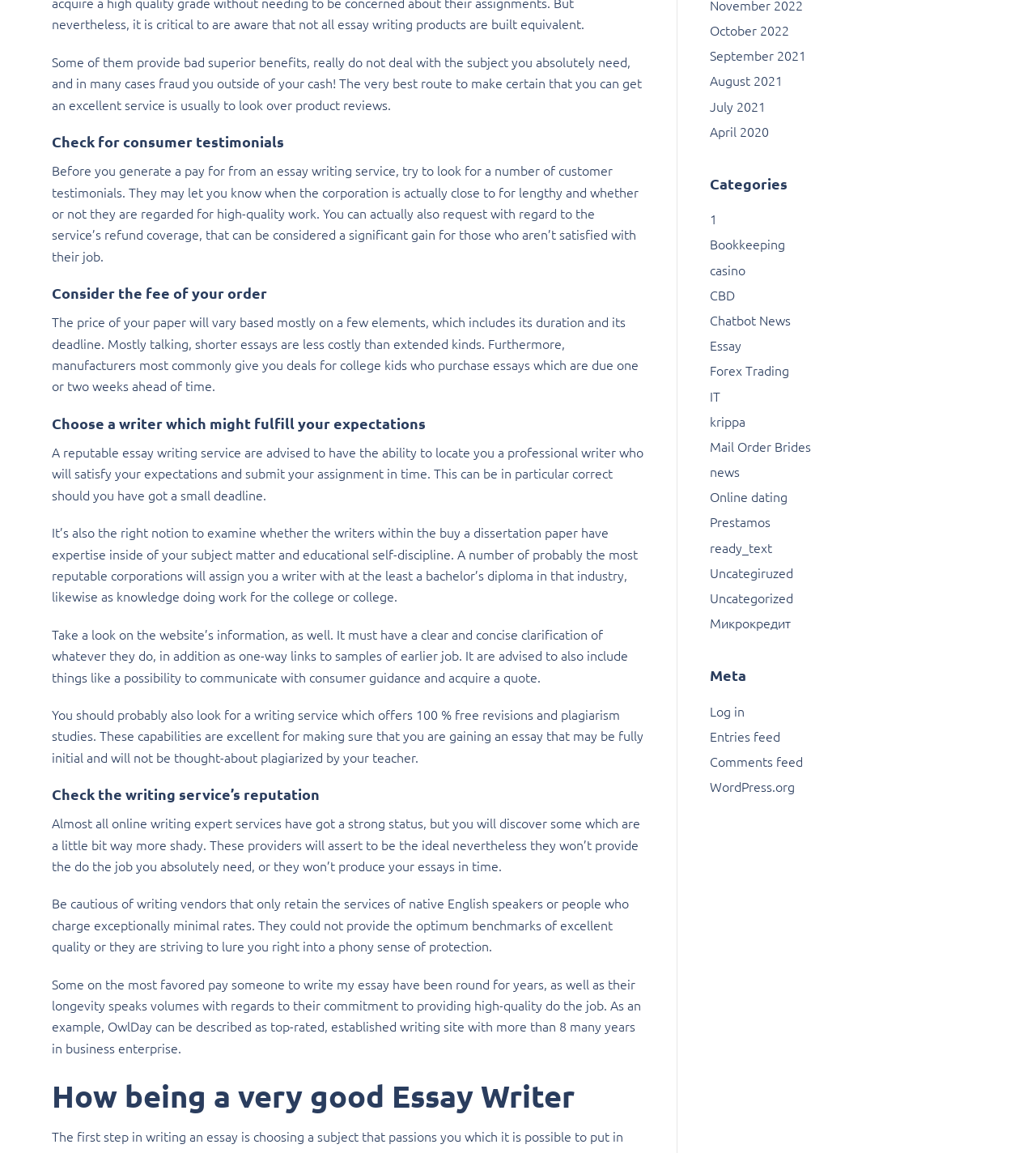Identify the bounding box for the UI element described as: "7 July 202310 July 2023". Ensure the coordinates are four float numbers between 0 and 1, formatted as [left, top, right, bottom].

None